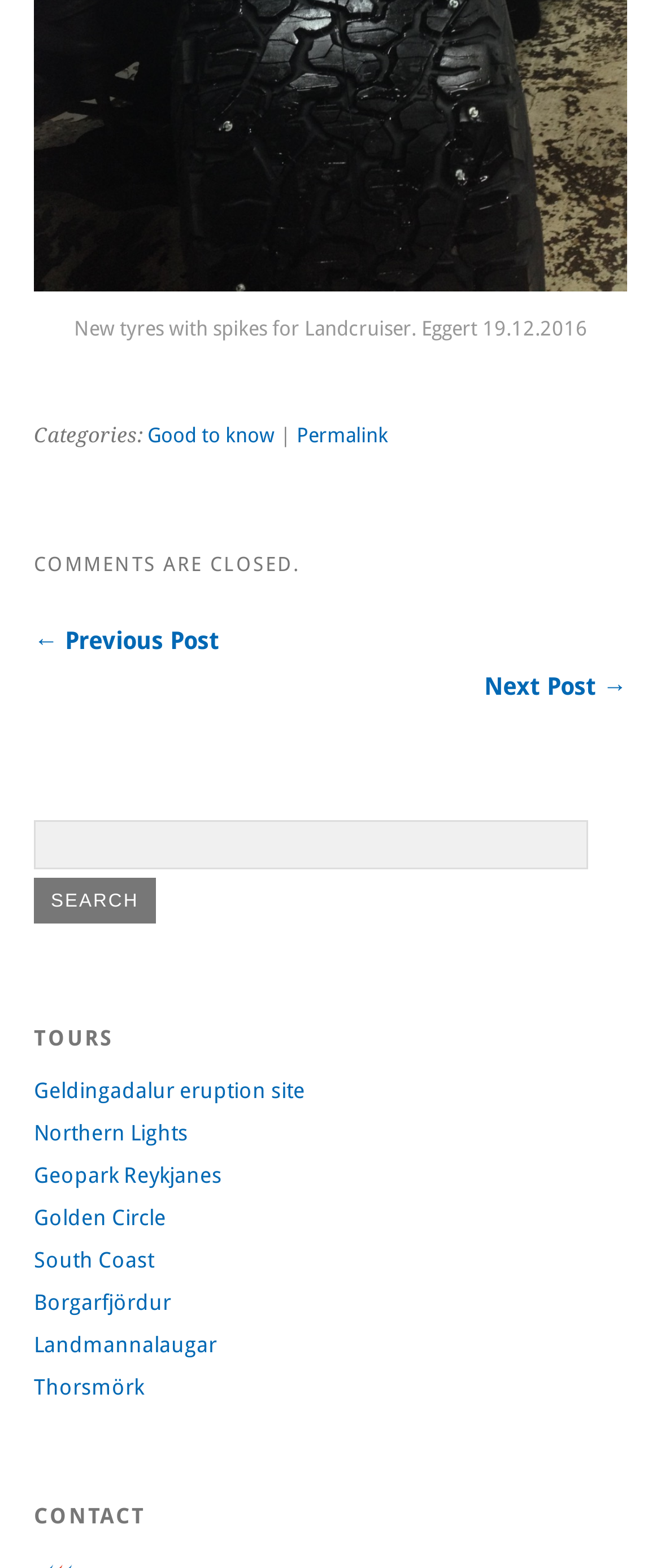Determine the bounding box for the HTML element described here: "Geopark Reykjanes". The coordinates should be given as [left, top, right, bottom] with each number being a float between 0 and 1.

[0.051, 0.741, 0.336, 0.758]